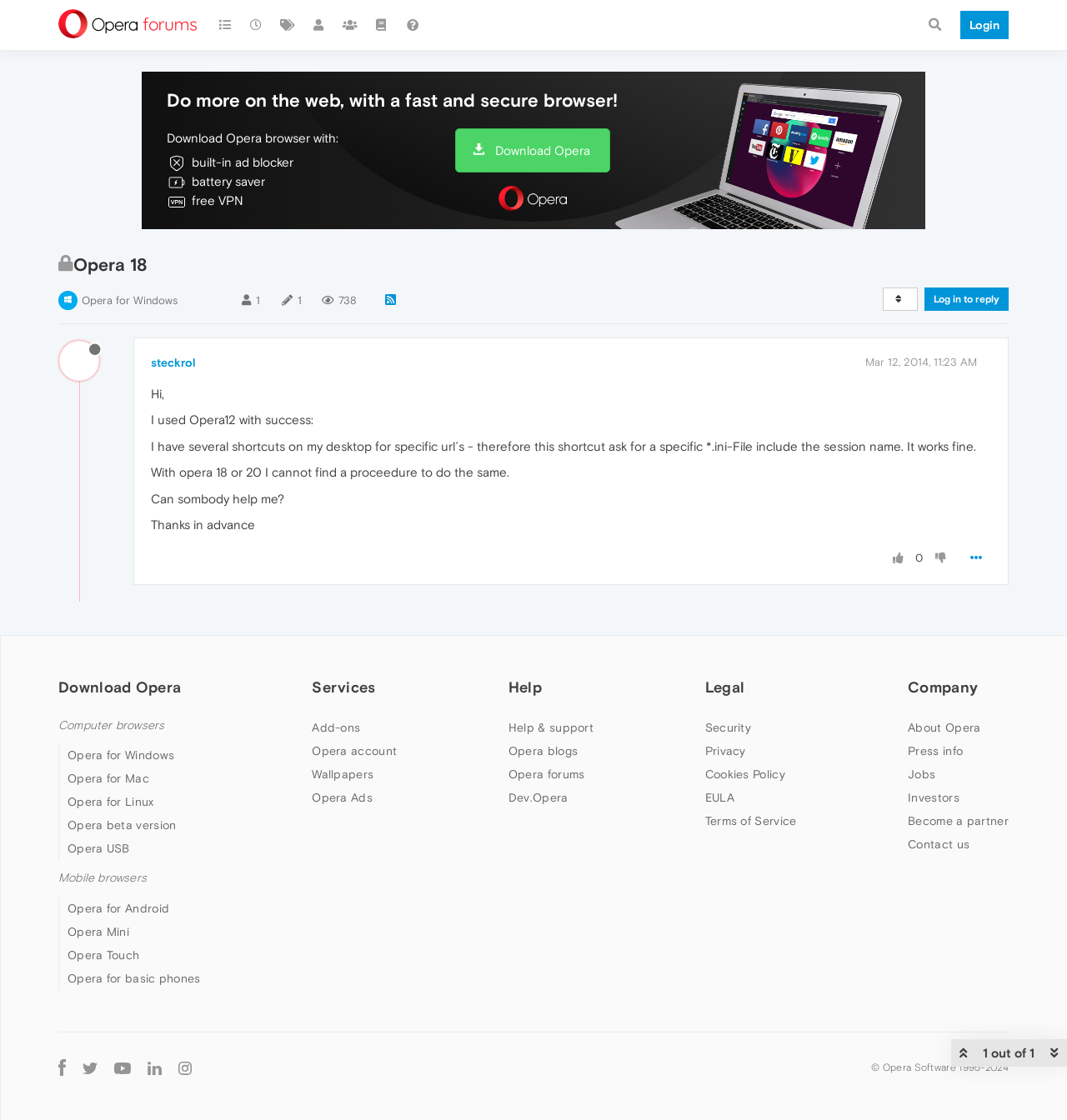Identify the bounding box coordinates for the region to click in order to carry out this instruction: "Log in to reply". Provide the coordinates using four float numbers between 0 and 1, formatted as [left, top, right, bottom].

[0.866, 0.257, 0.945, 0.278]